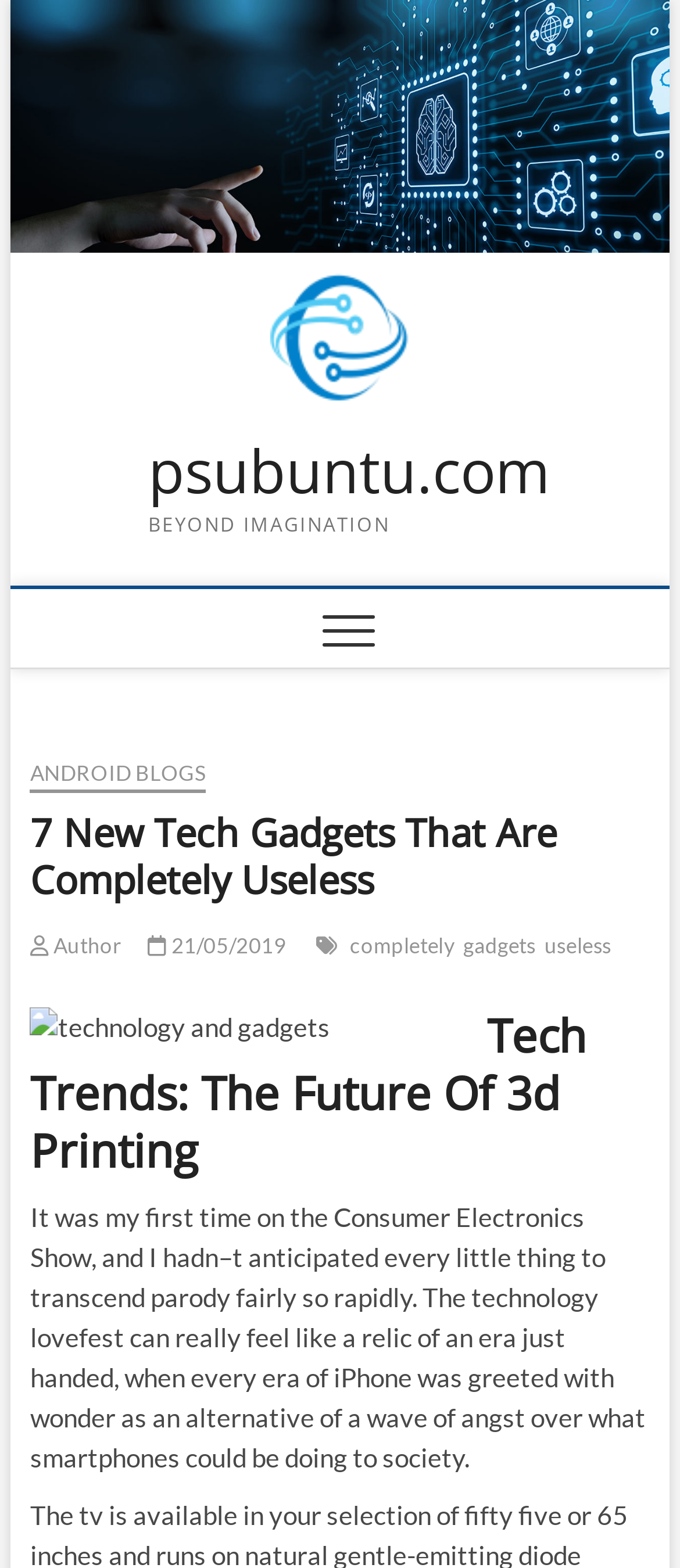Please find and provide the title of the webpage.

7 New Tech Gadgets That Are Completely Useless